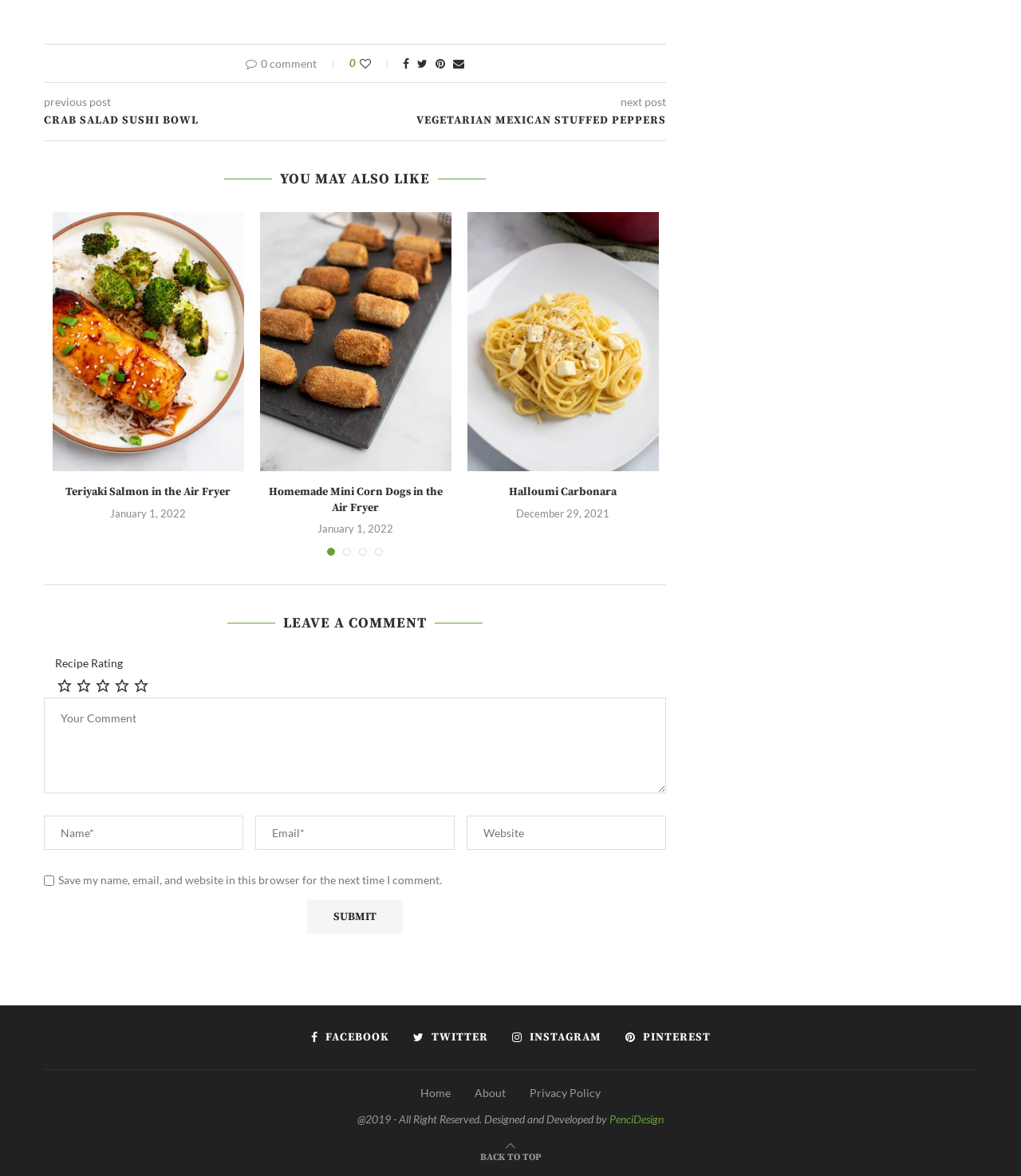Please find the bounding box coordinates of the section that needs to be clicked to achieve this instruction: "Go to the previous post".

None